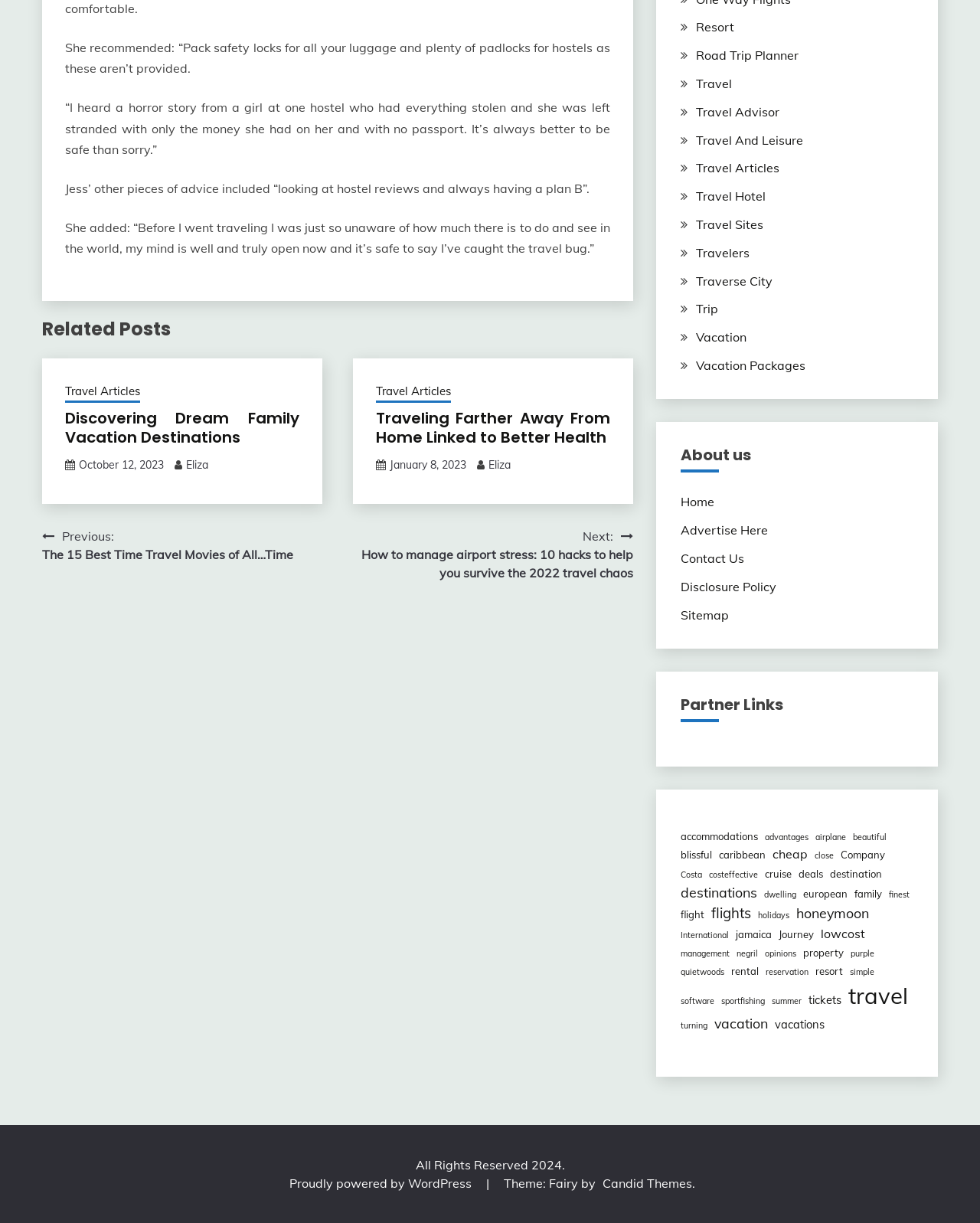From the given element description: "parent_node: Avoiding Armageddon", find the bounding box for the UI element. Provide the coordinates as four float numbers between 0 and 1, in the order [left, top, right, bottom].

None